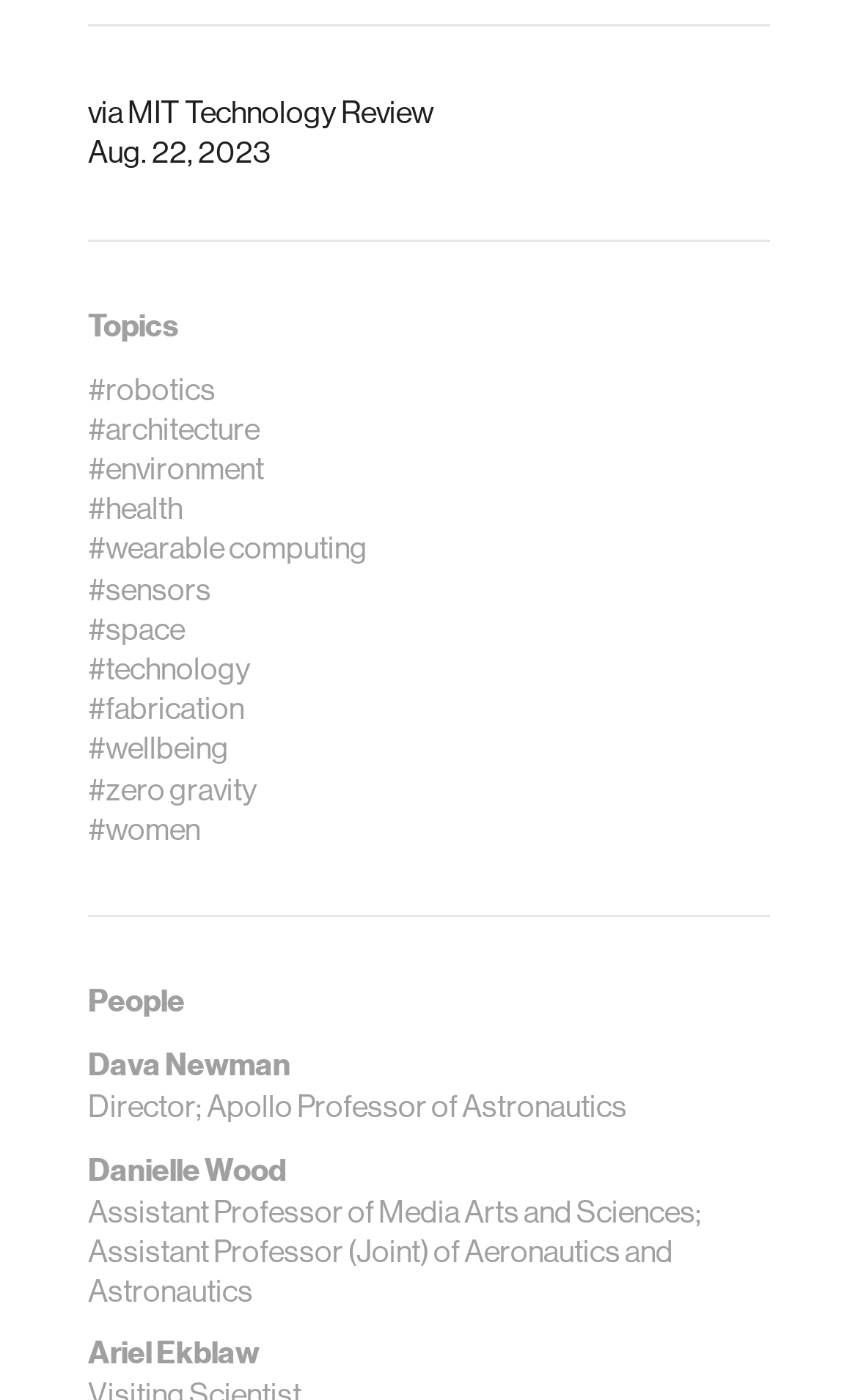Please identify the bounding box coordinates of the element that needs to be clicked to execute the following command: "Click on the 'MIT Technology Review' link". Provide the bounding box using four float numbers between 0 and 1, formatted as [left, top, right, bottom].

[0.149, 0.068, 0.505, 0.093]